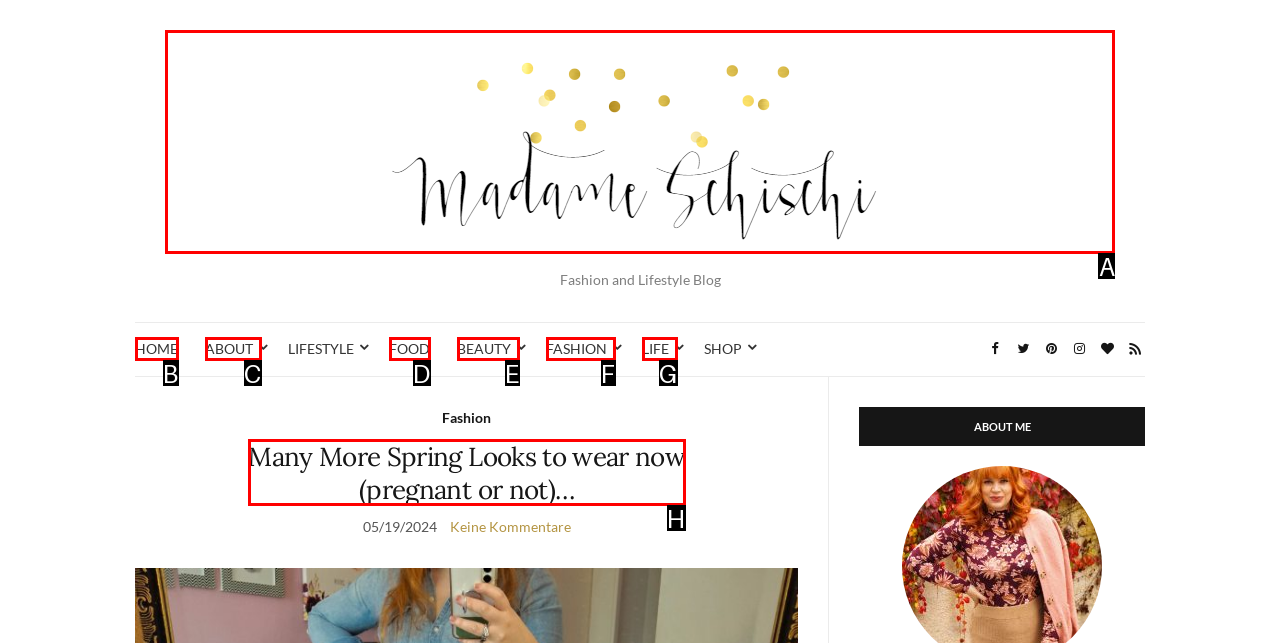Find the HTML element to click in order to complete this task: Open the 'Madame Schischi' link
Answer with the letter of the correct option.

A